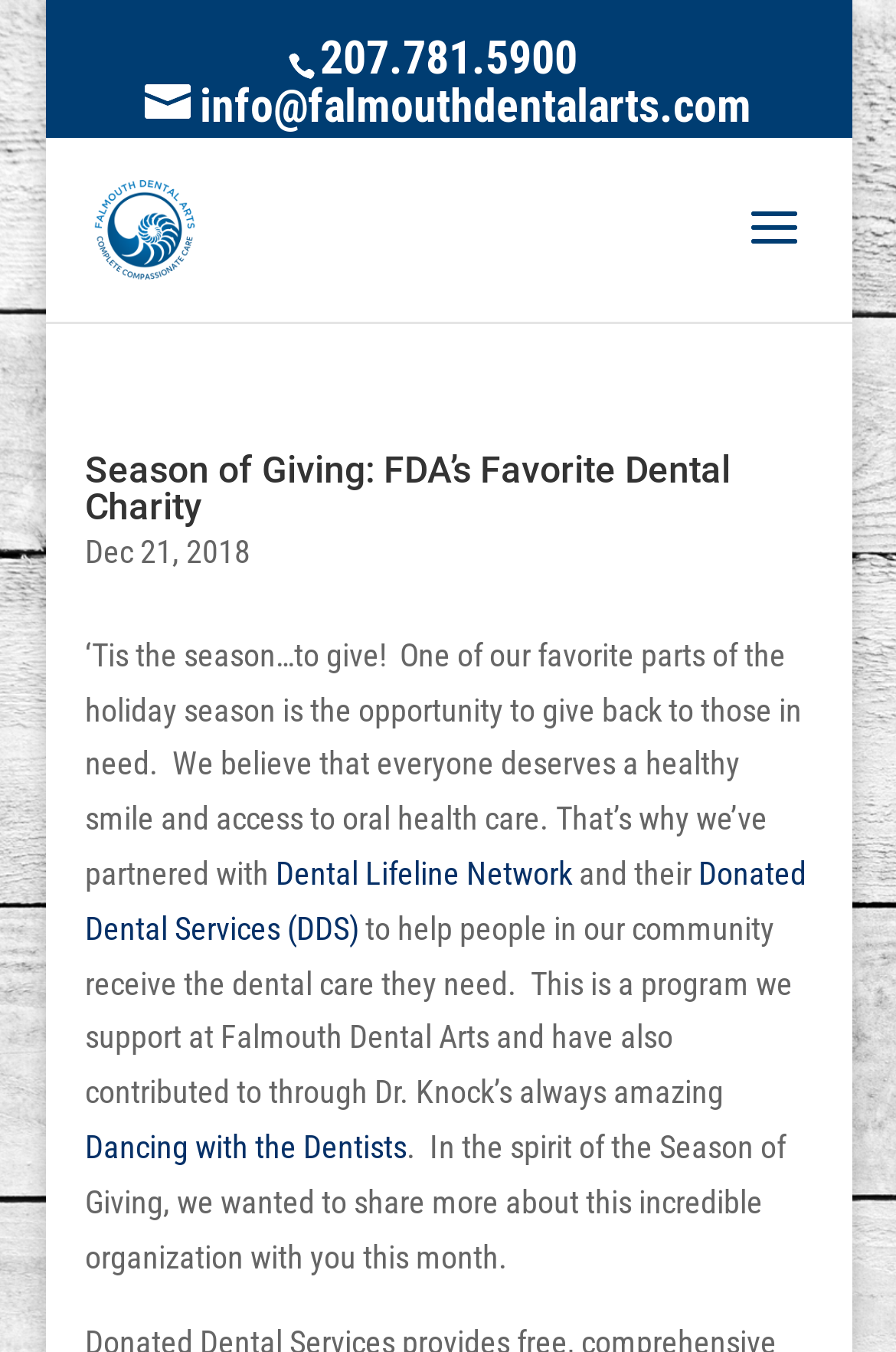Provide a one-word or brief phrase answer to the question:
What is the phone number of Falmouth Dental Arts?

207.781.5900